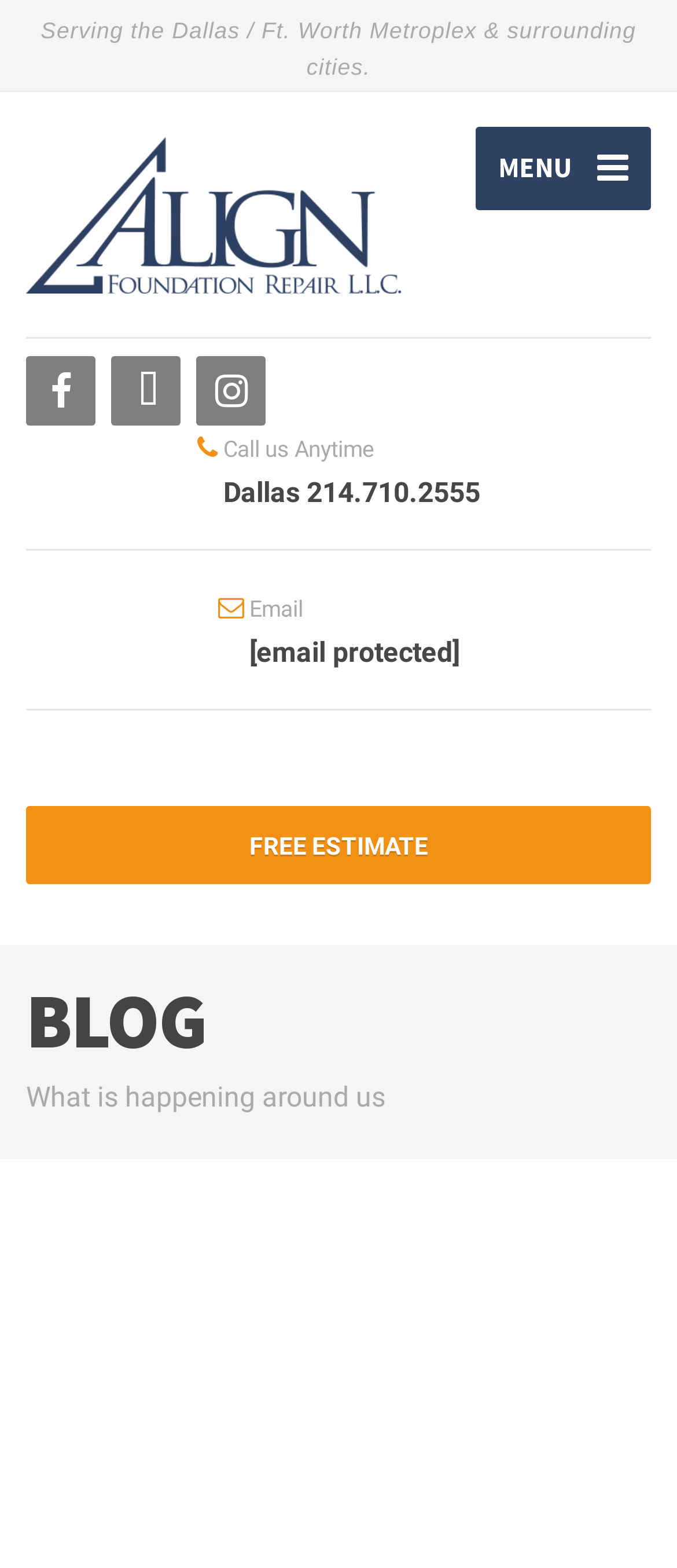What is the topic of the blog section?
Answer the question with a single word or phrase by looking at the picture.

What is happening around us